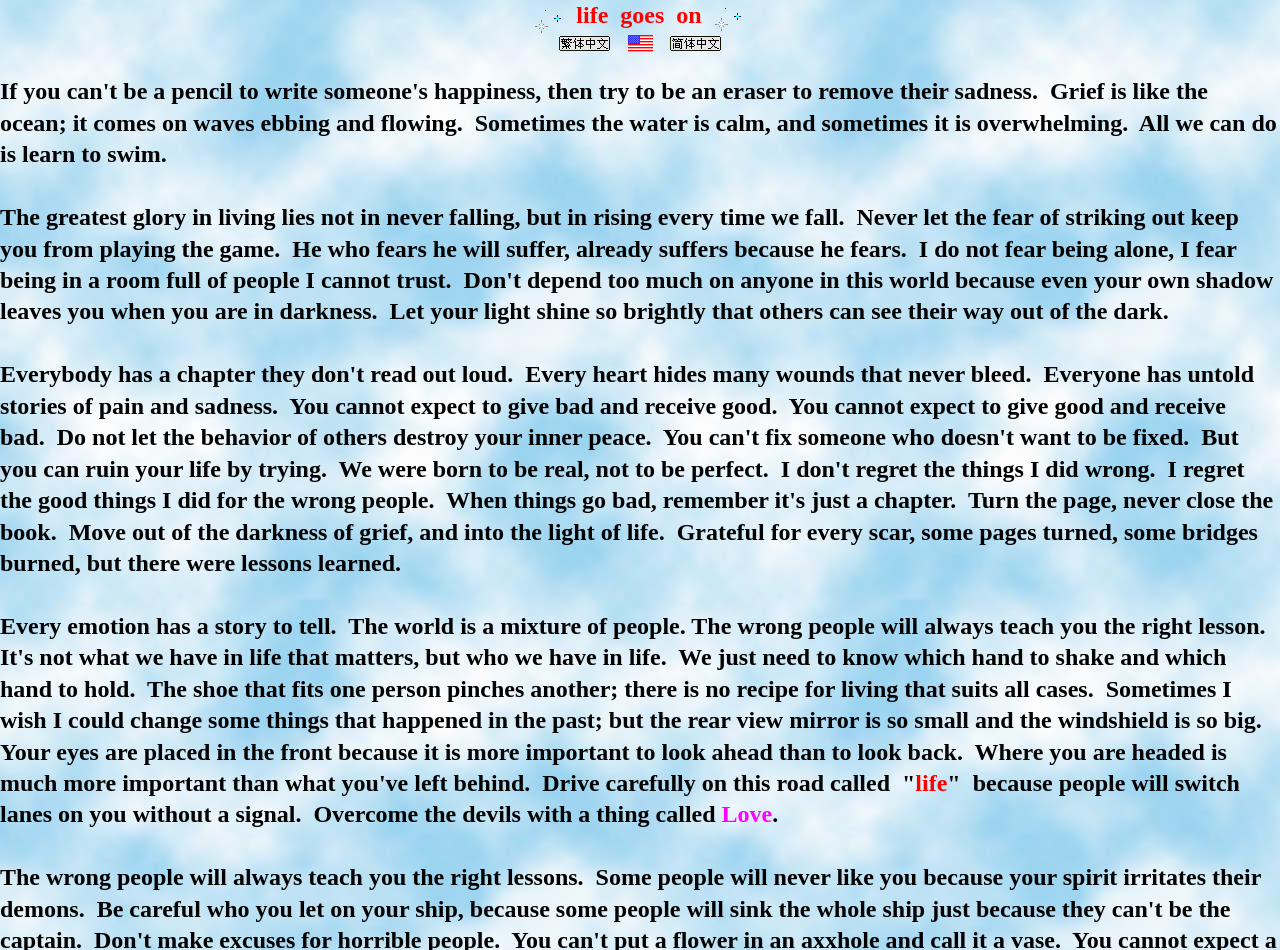What is the main theme of the webpage?
Answer the question with a single word or phrase by looking at the picture.

Life lessons